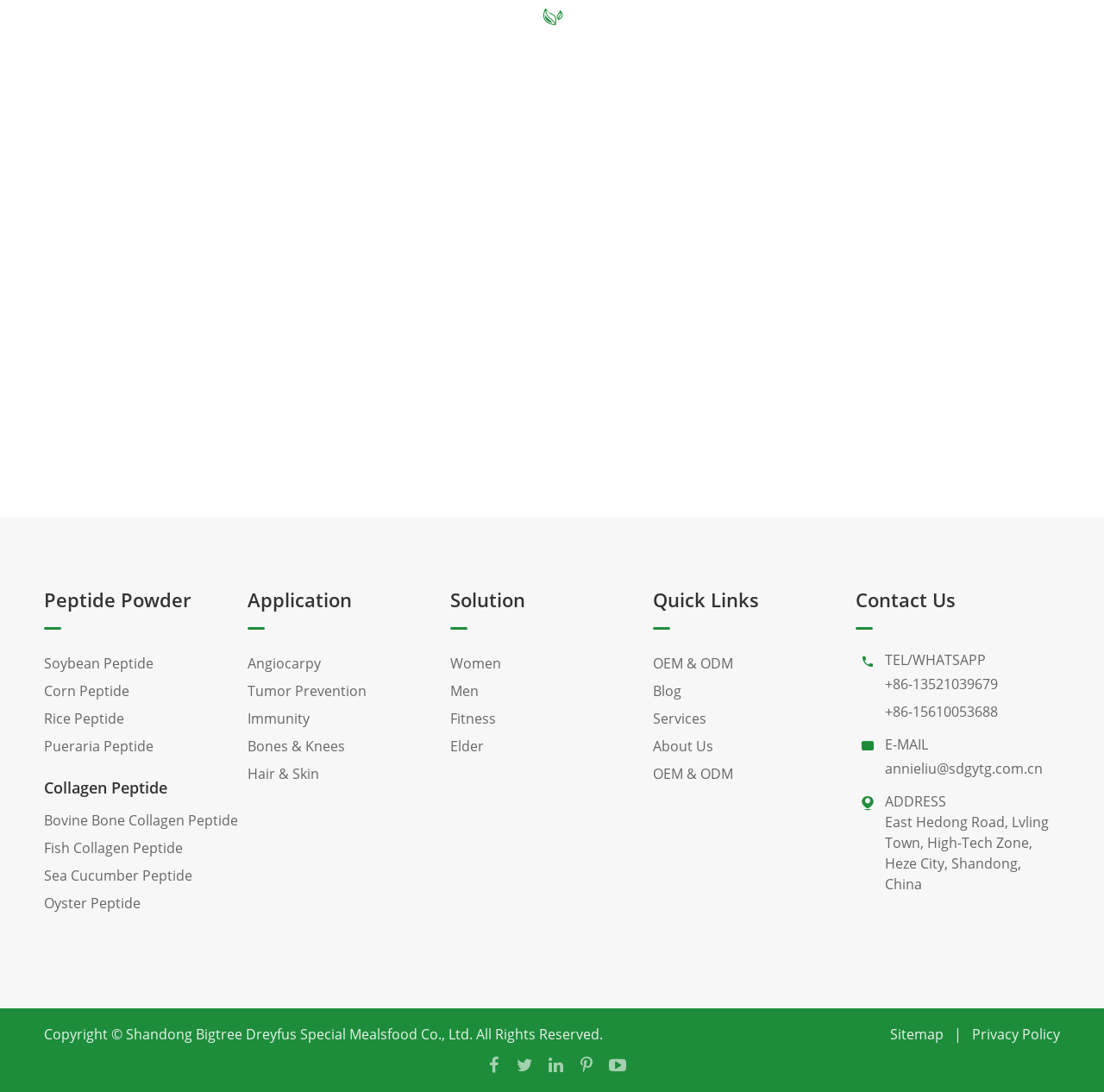Identify the bounding box for the UI element that is described as follows: "Fish Collagen Peptide".

[0.04, 0.767, 0.166, 0.785]